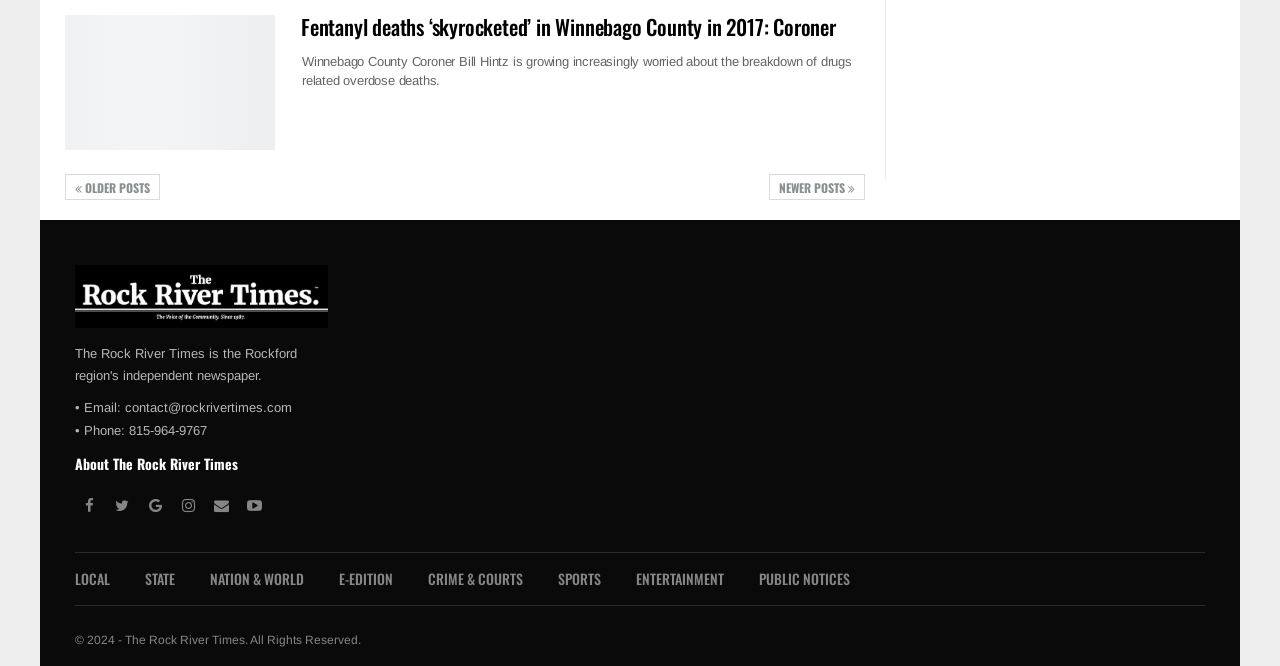Please identify the bounding box coordinates of the region to click in order to complete the task: "Browse local news". The coordinates must be four float numbers between 0 and 1, specified as [left, top, right, bottom].

[0.059, 0.853, 0.086, 0.885]